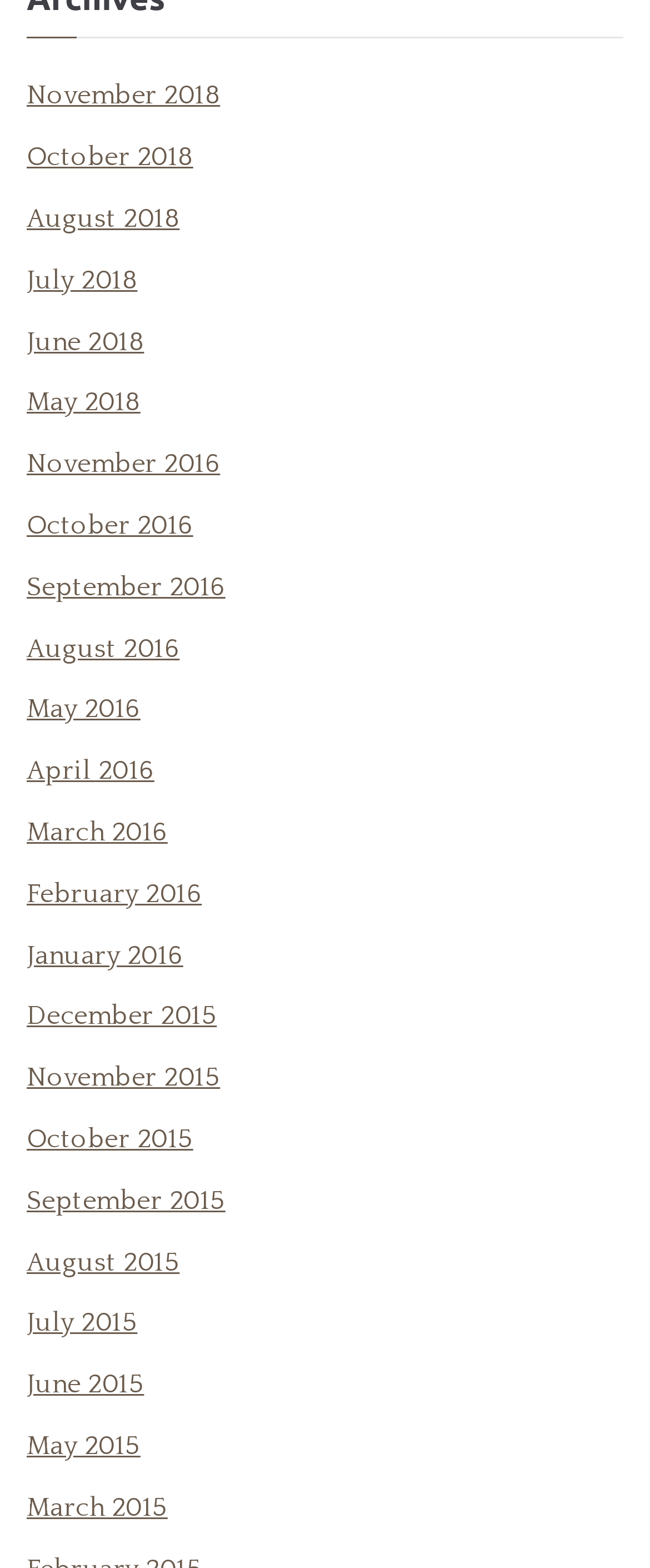What is the earliest month listed?
Can you provide an in-depth and detailed response to the question?

By examining the list of links, I found that the earliest month listed is May 2015, which is located at the bottom of the list.